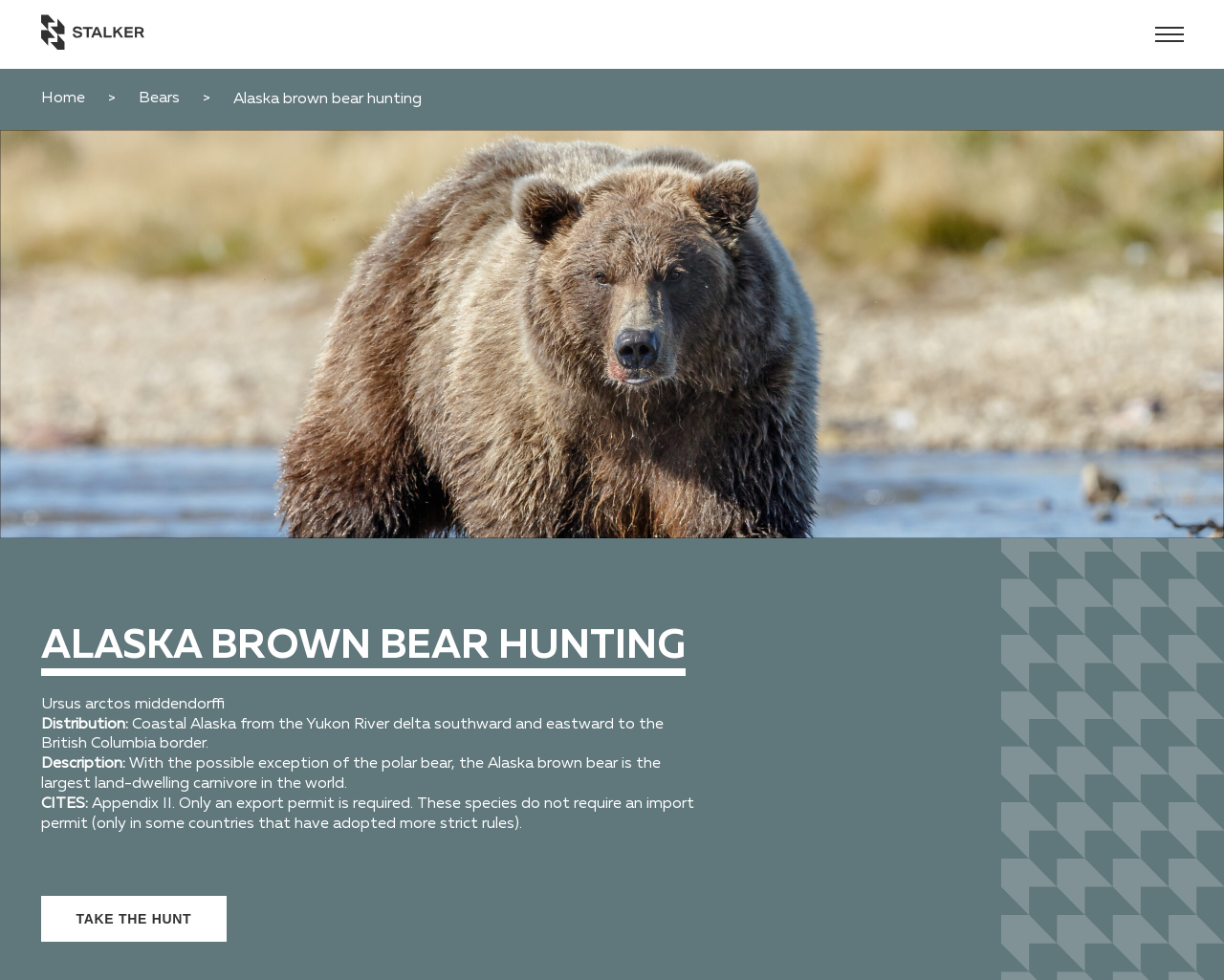Determine the main headline of the webpage and provide its text.

ALASKA BROWN BEAR HUNTING